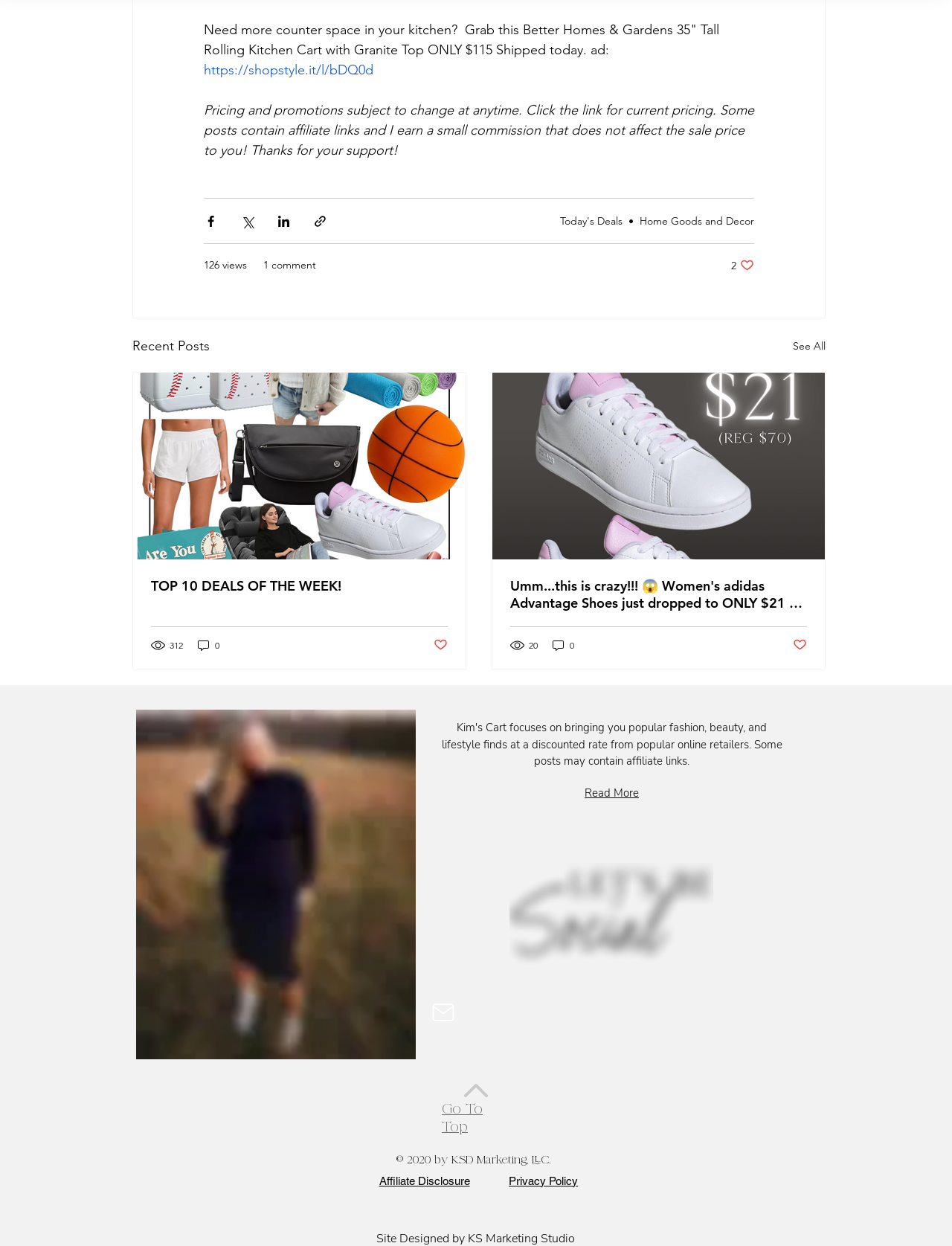Please determine the bounding box coordinates, formatted as (top-left x, top-left y, bottom-right x, bottom-right y), with all values as floating point numbers between 0 and 1. Identify the bounding box of the region described as: Home Goods and Decor

[0.672, 0.172, 0.792, 0.182]